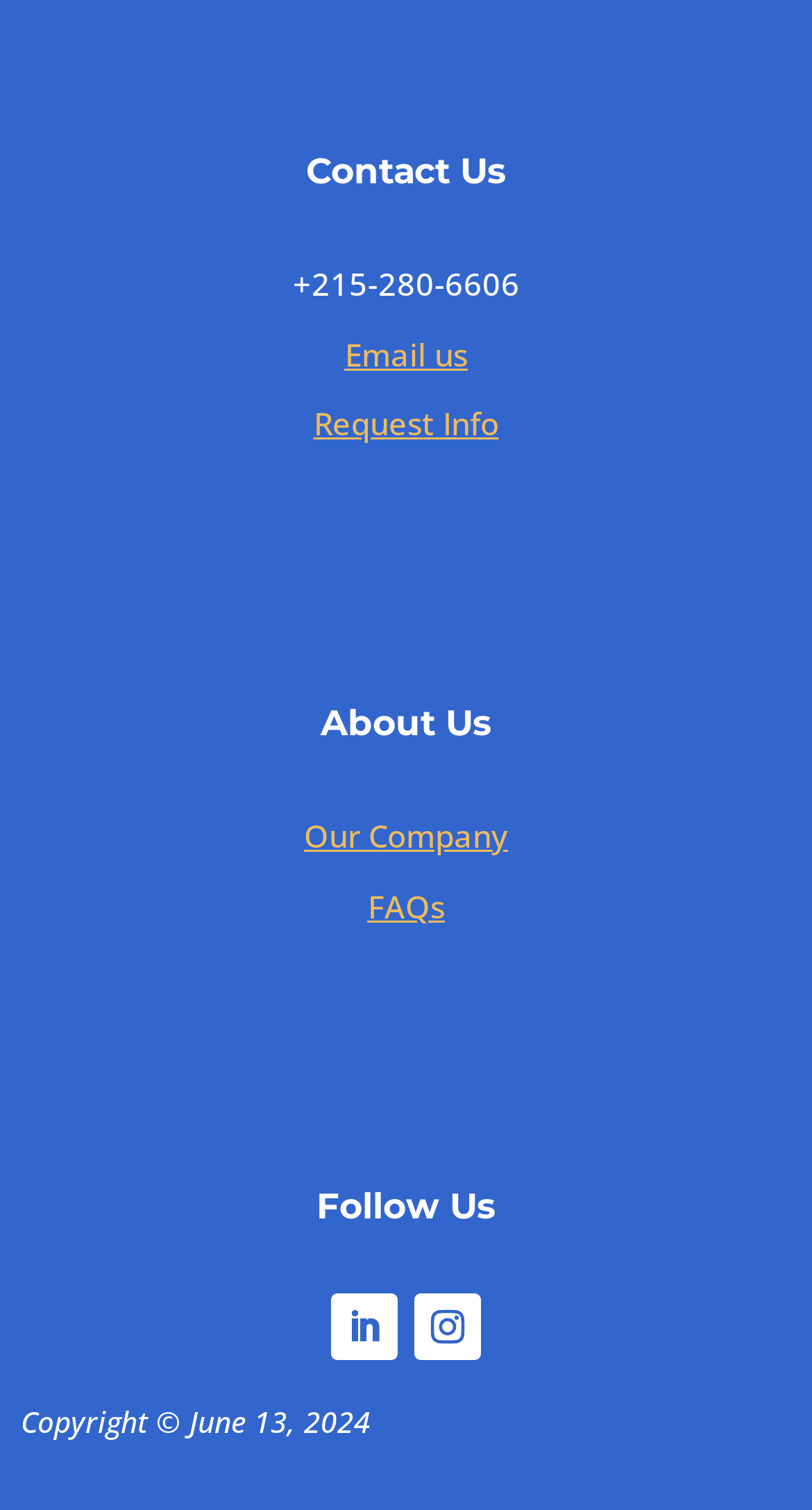Analyze the image and provide a detailed answer to the question: What is the phone number to contact?

I found the phone number by looking at the StaticText element with the content '+215-280-6606' which is located near the 'Contact Us' text.